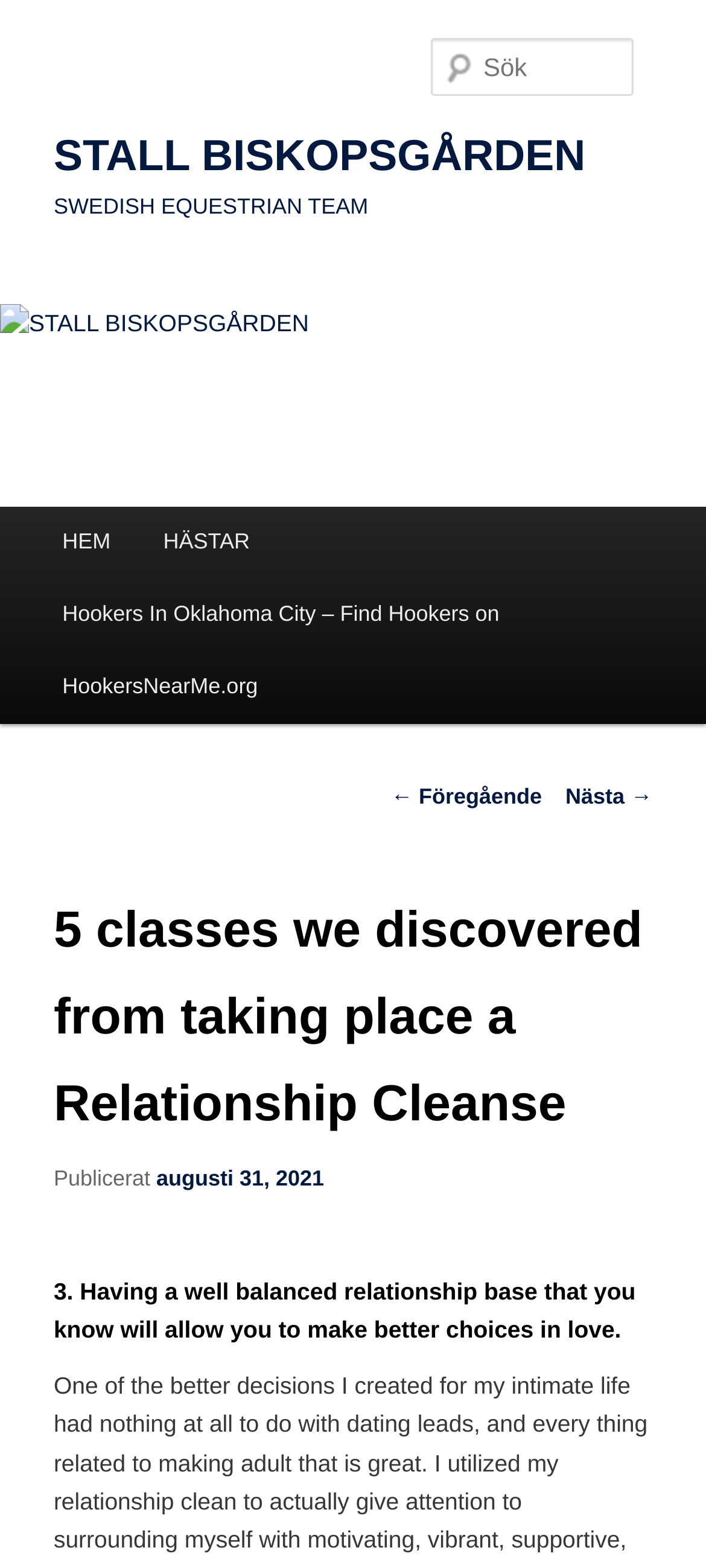Identify the coordinates of the bounding box for the element described below: "Nästa →". Return the coordinates as four float numbers between 0 and 1: [left, top, right, bottom].

[0.801, 0.5, 0.924, 0.516]